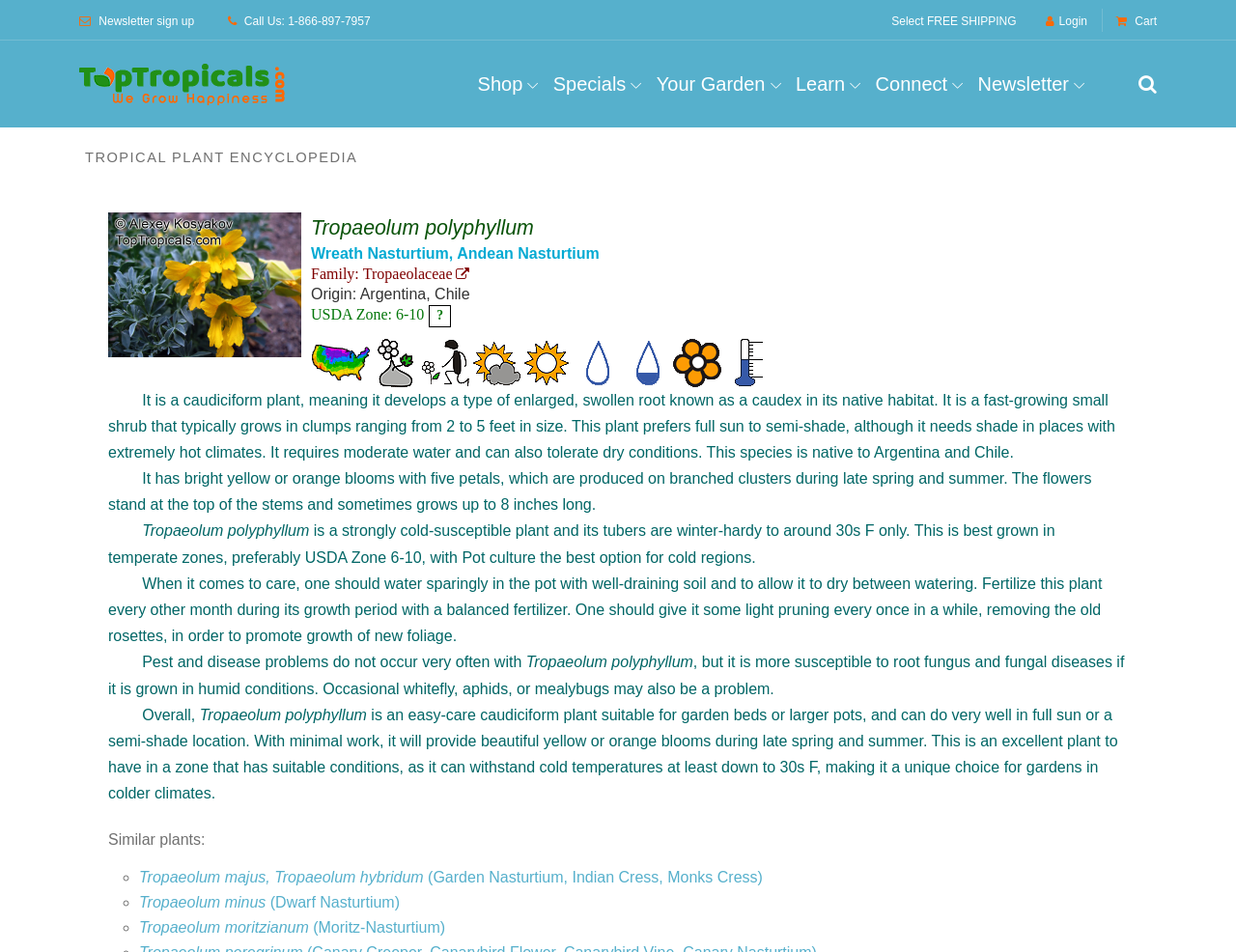Identify the bounding box coordinates for the UI element described as: "Tropaeolum minus (Dwarf Nasturtium)".

[0.112, 0.939, 0.323, 0.957]